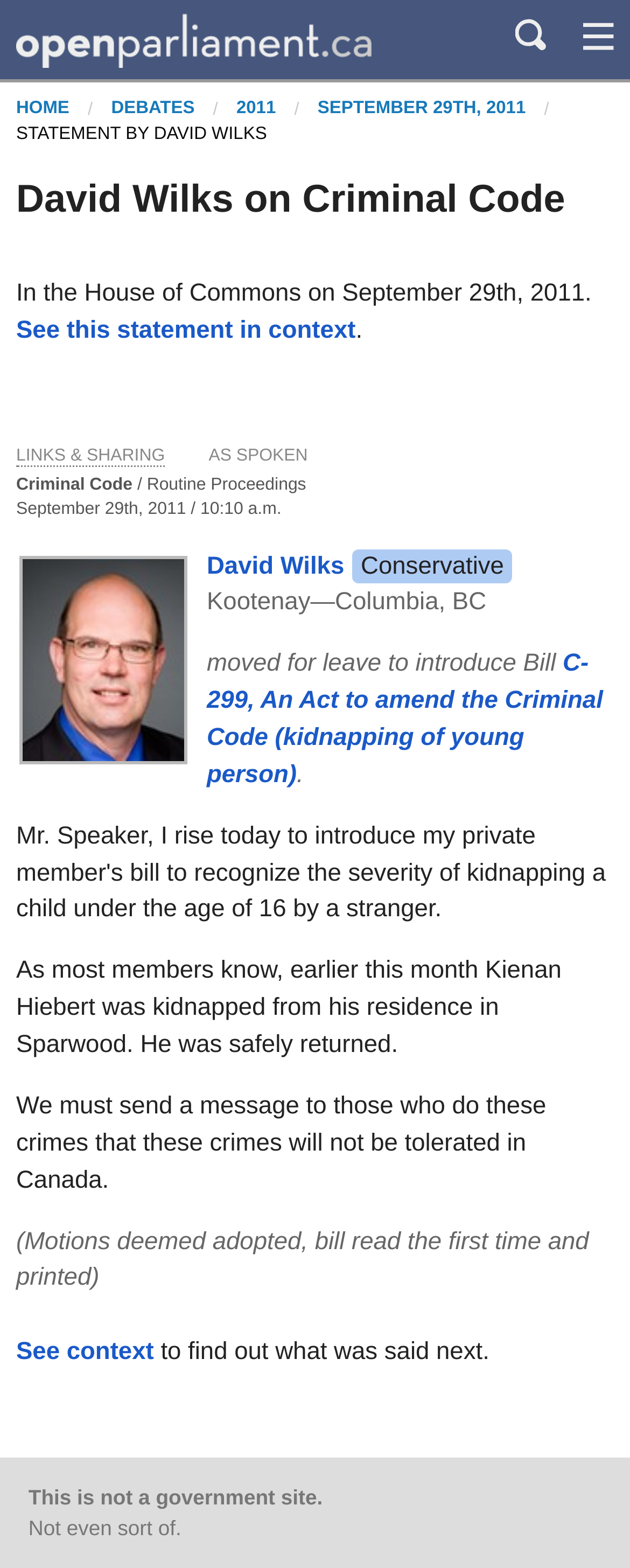Identify the bounding box coordinates for the region of the element that should be clicked to carry out the instruction: "go to openparliament.ca homepage". The bounding box coordinates should be four float numbers between 0 and 1, i.e., [left, top, right, bottom].

[0.026, 0.016, 0.59, 0.034]